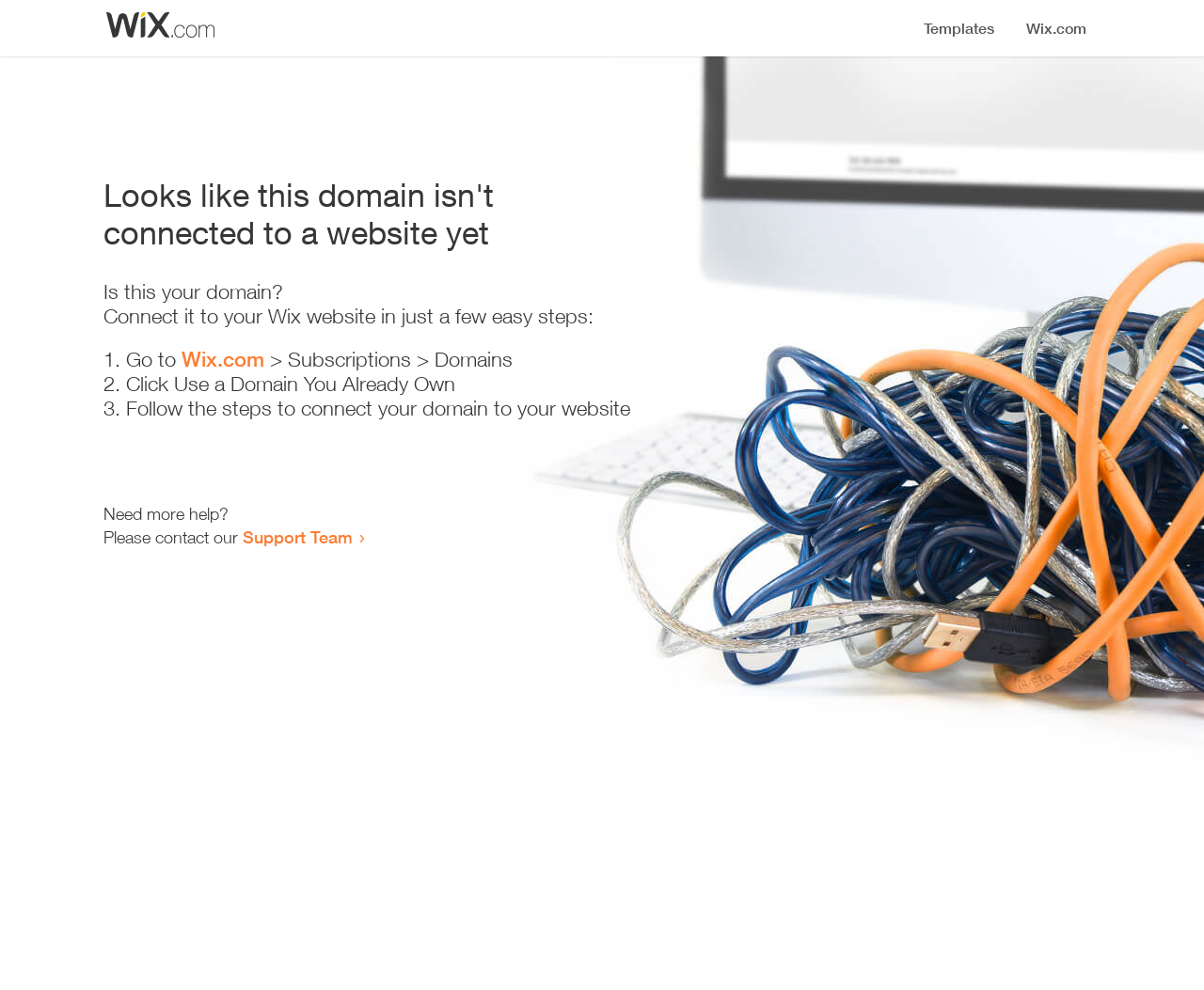Locate the bounding box of the UI element based on this description: "Wix.com". Provide four float numbers between 0 and 1 as [left, top, right, bottom].

[0.151, 0.35, 0.22, 0.375]